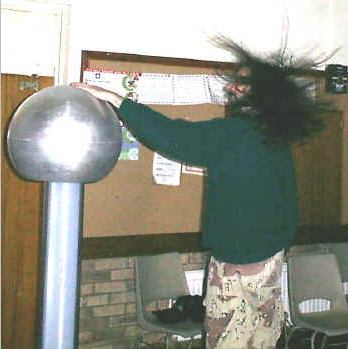What is the color of the person's sweater?
Answer with a single word or phrase by referring to the visual content.

Dark green